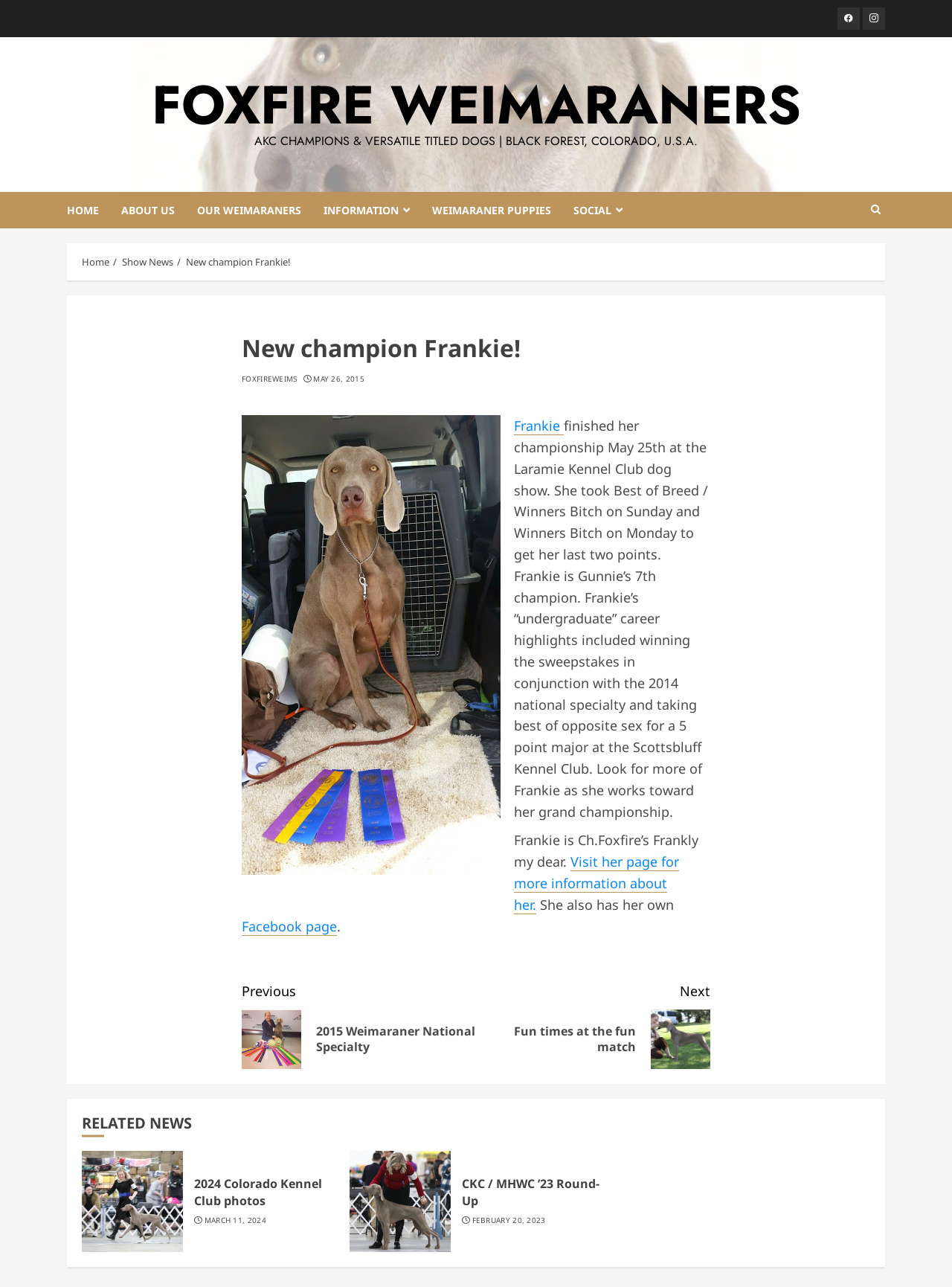Please find the bounding box coordinates for the clickable element needed to perform this instruction: "Read previous post: 2015 Weimaraner National Specialty".

[0.254, 0.762, 0.5, 0.831]